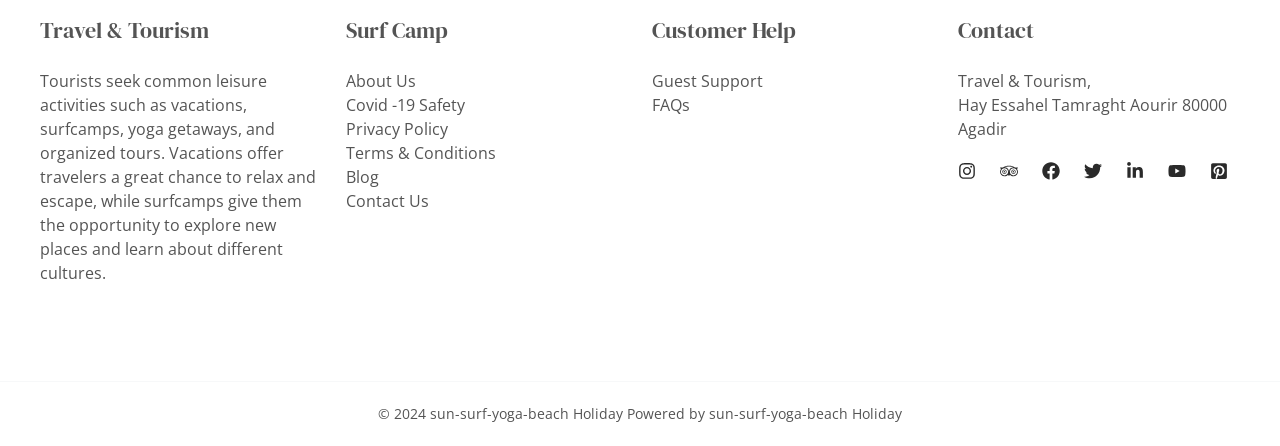Specify the bounding box coordinates of the area to click in order to execute this command: 'Visit Surf Camp'. The coordinates should consist of four float numbers ranging from 0 to 1, and should be formatted as [left, top, right, bottom].

[0.27, 0.154, 0.491, 0.477]